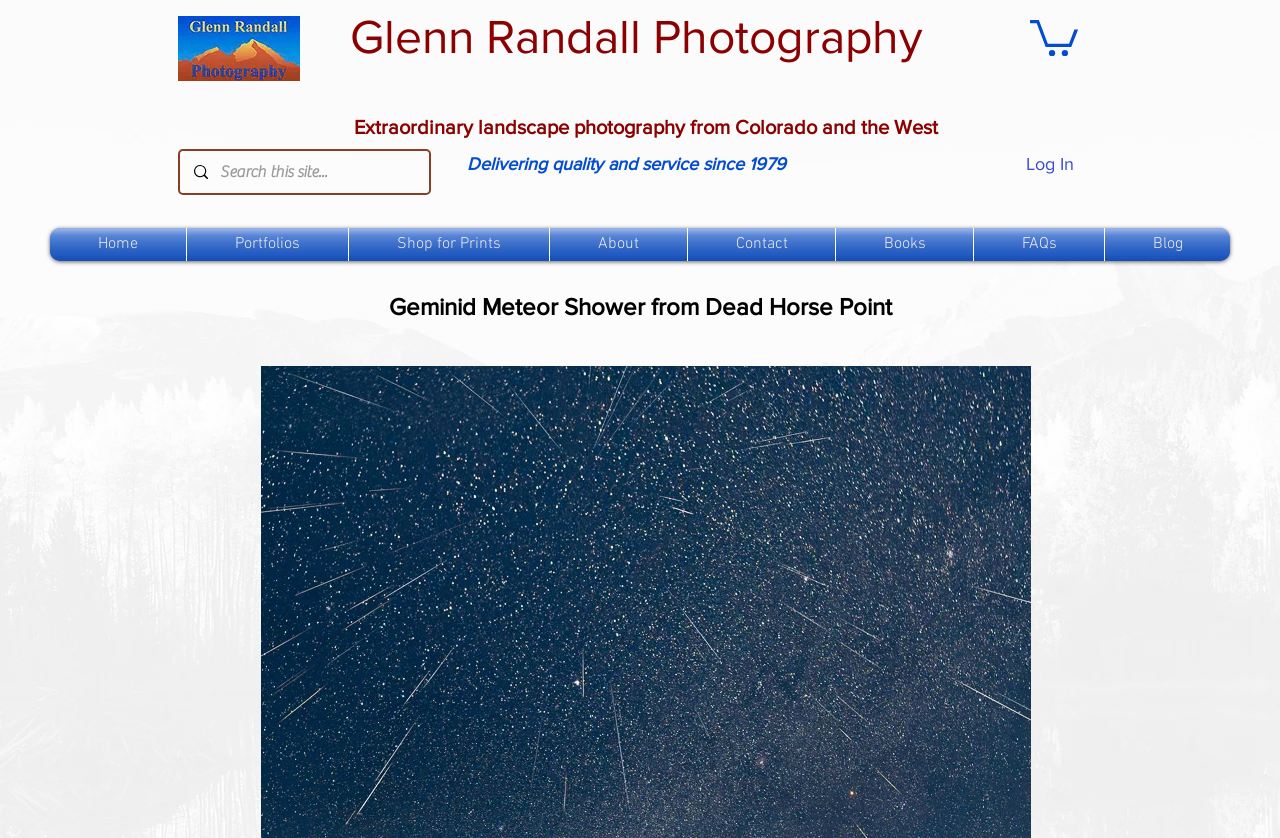Refer to the screenshot and give an in-depth answer to this question: What is the purpose of the search box?

The search box is used to search the website, as indicated by the placeholder text 'Search this site...' inside the search box.